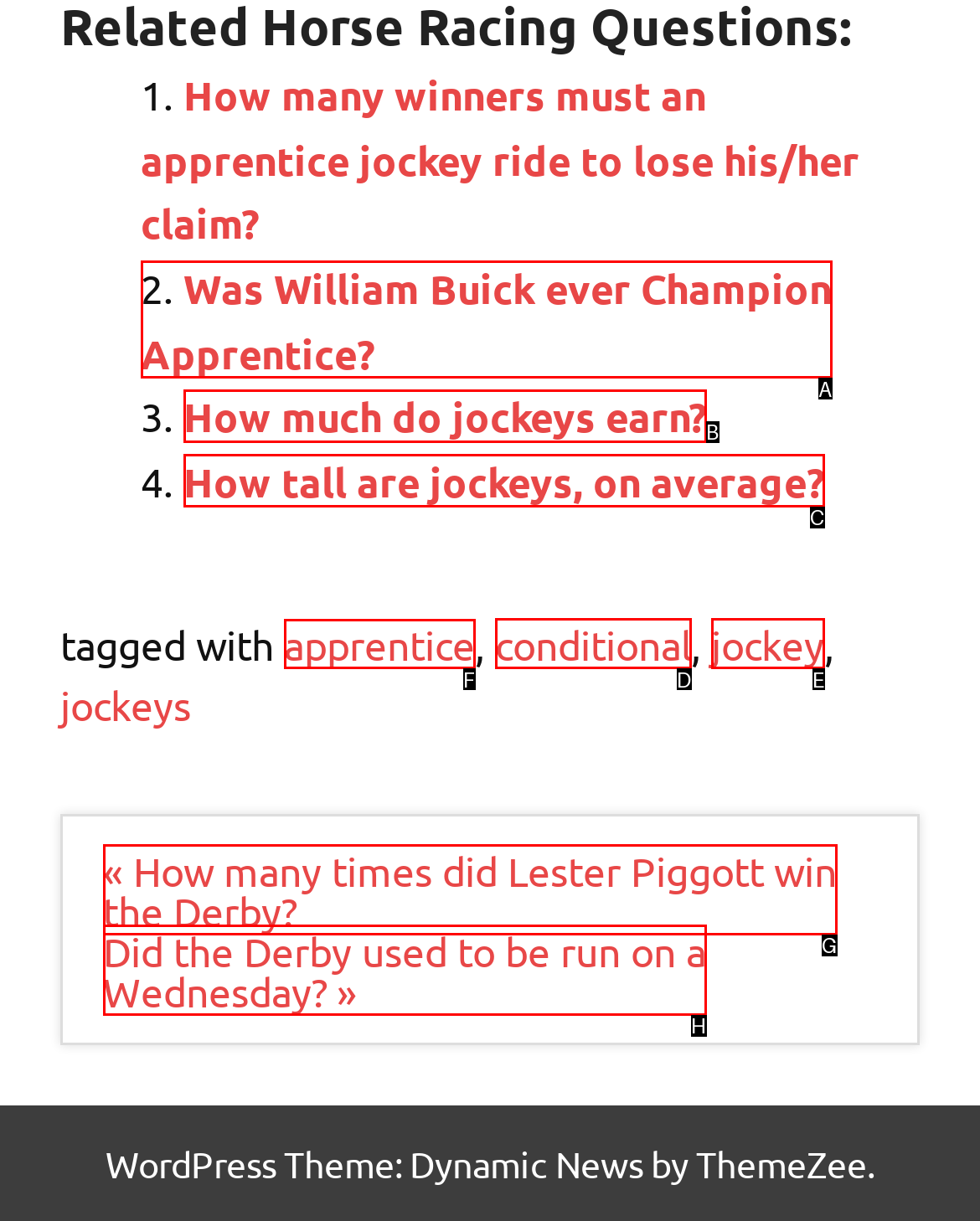Identify the HTML element that should be clicked to accomplish the task: Click on 'apprentice'
Provide the option's letter from the given choices.

F